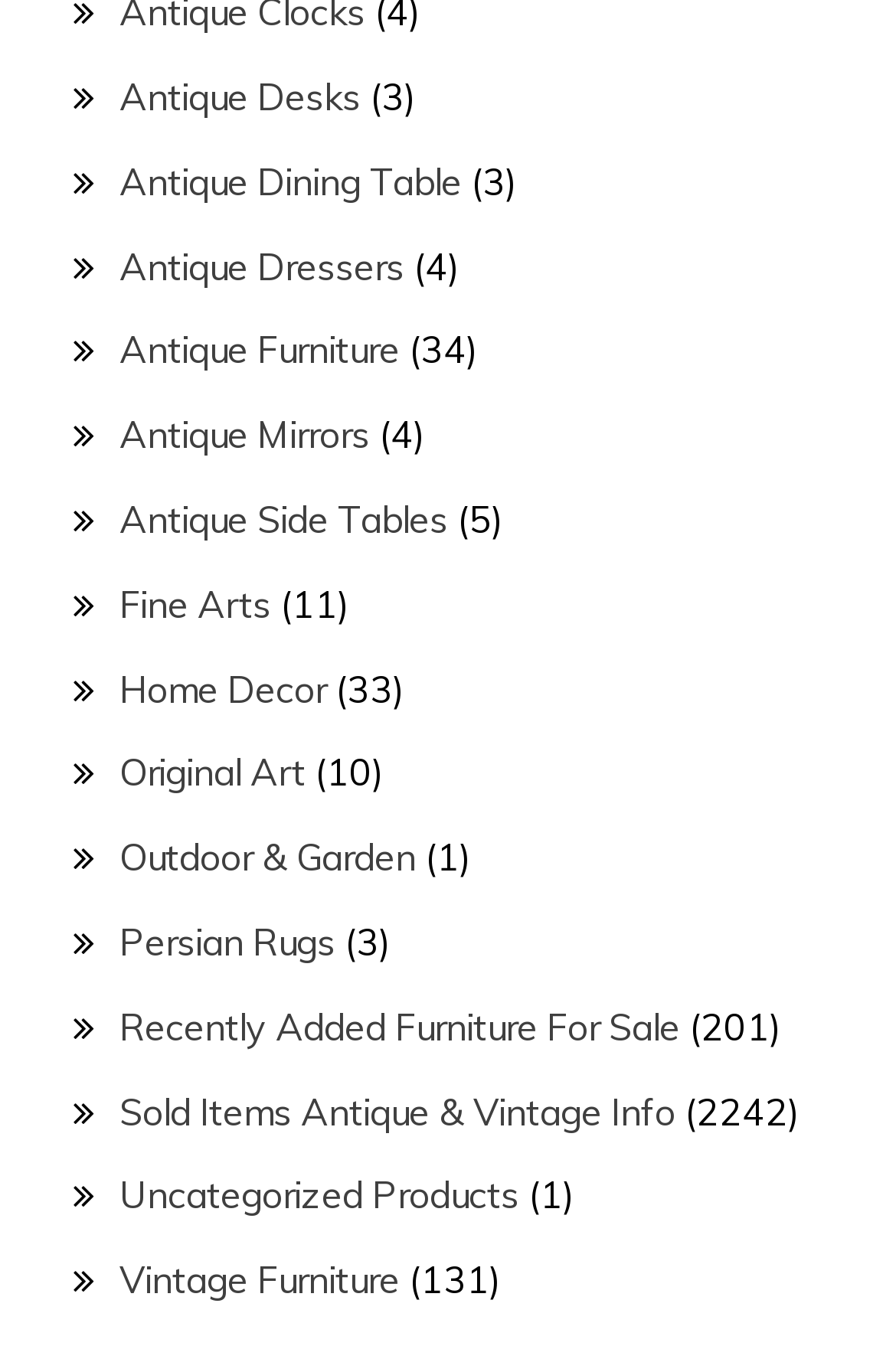Pinpoint the bounding box coordinates of the element to be clicked to execute the instruction: "Explore Fine Arts".

[0.133, 0.423, 0.303, 0.457]